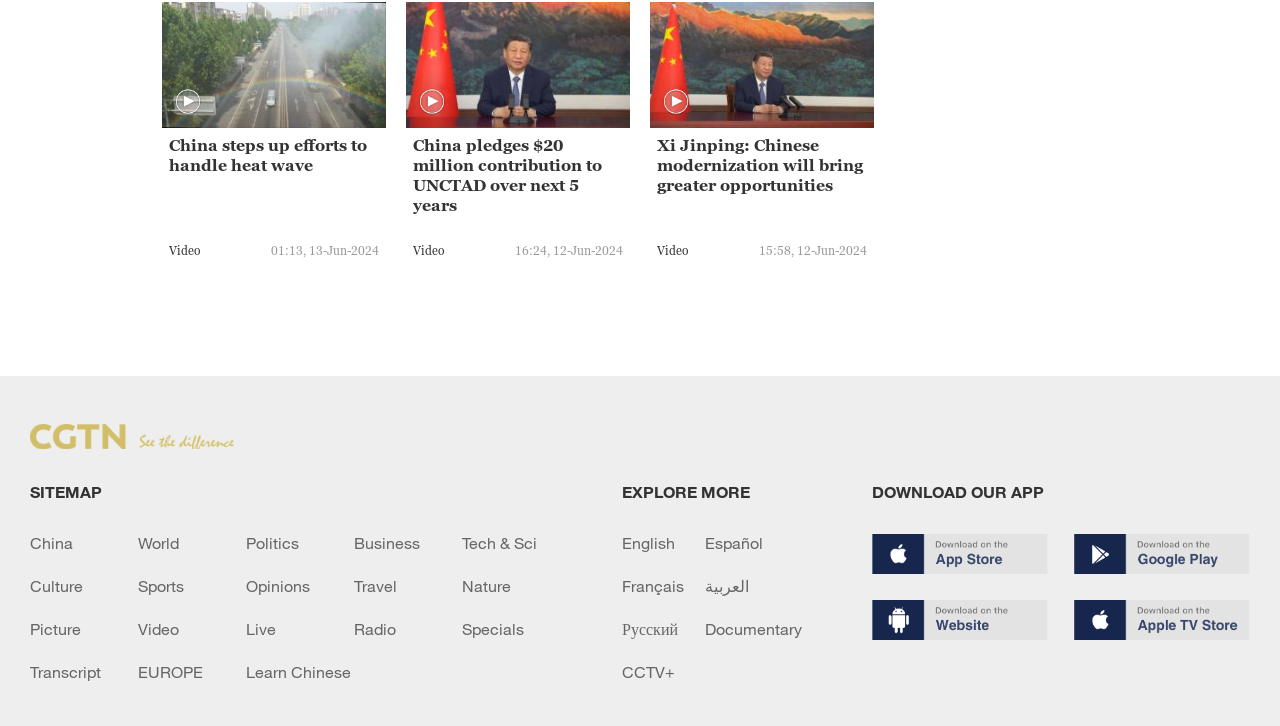What is the language of the 'Learn Chinese' link?
We need a detailed and meticulous answer to the question.

The 'Learn Chinese' link is likely related to learning the Chinese language, as it is placed among other language options such as English, Español, and Français.